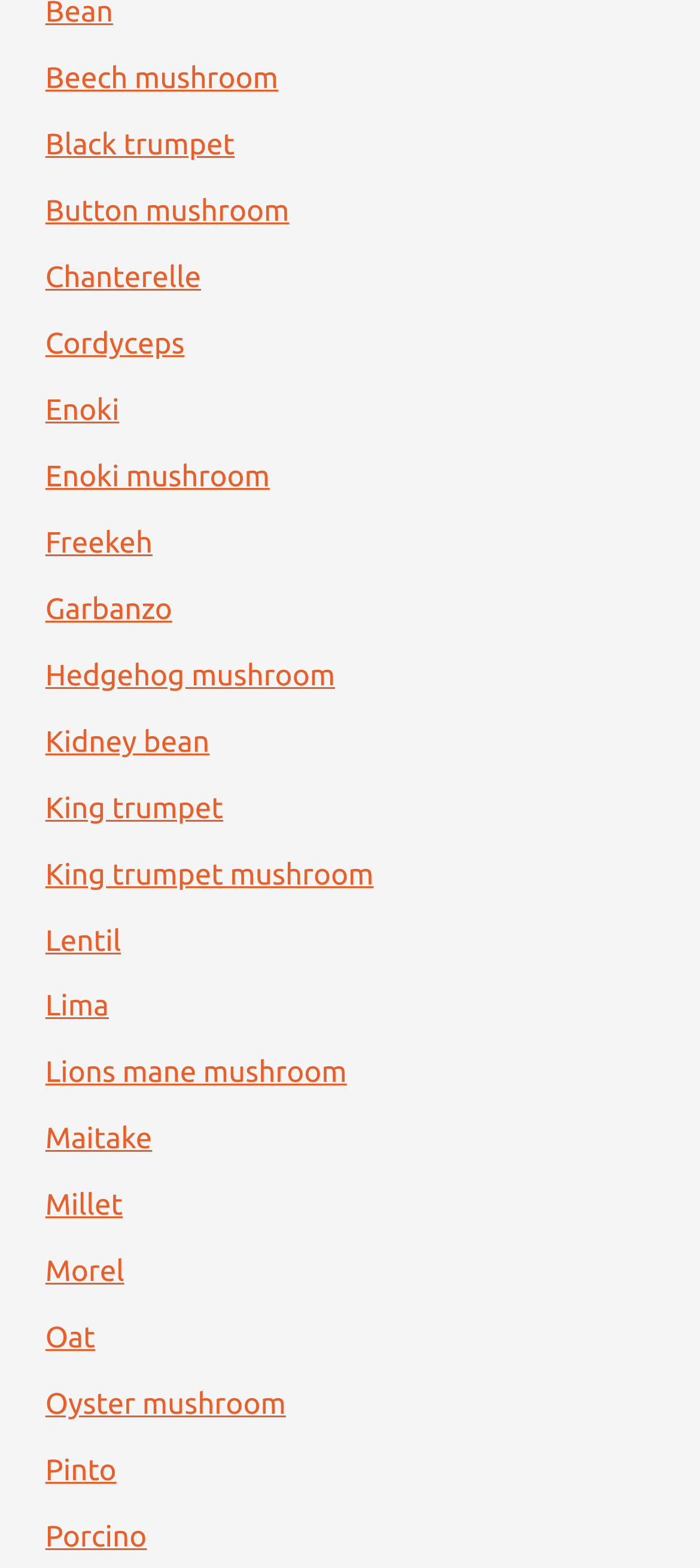Please identify the bounding box coordinates of the element I need to click to follow this instruction: "click on Beech mushroom".

[0.065, 0.04, 0.397, 0.061]